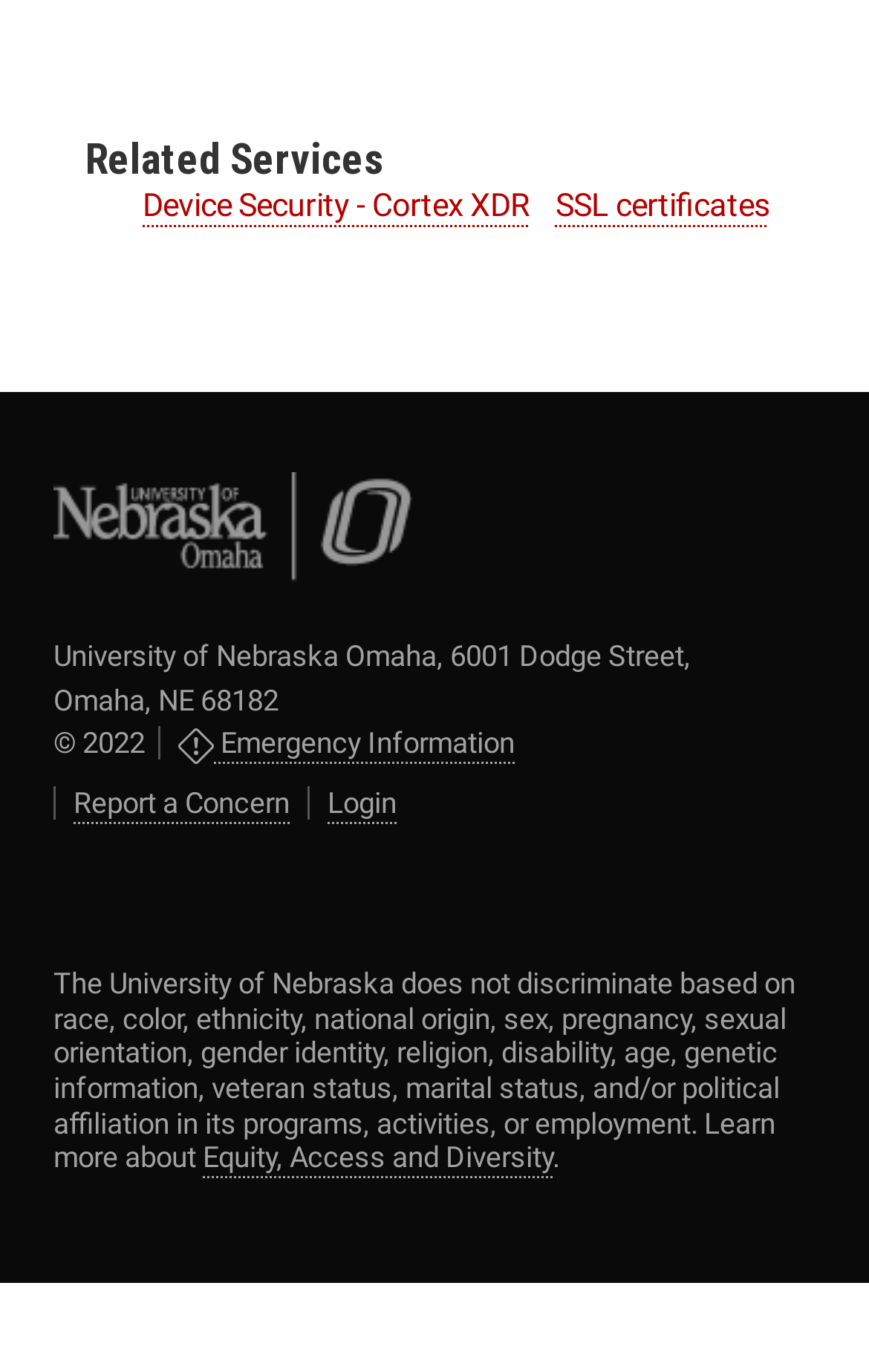Highlight the bounding box coordinates of the element you need to click to perform the following instruction: "Learn about device security."

[0.164, 0.137, 0.611, 0.165]